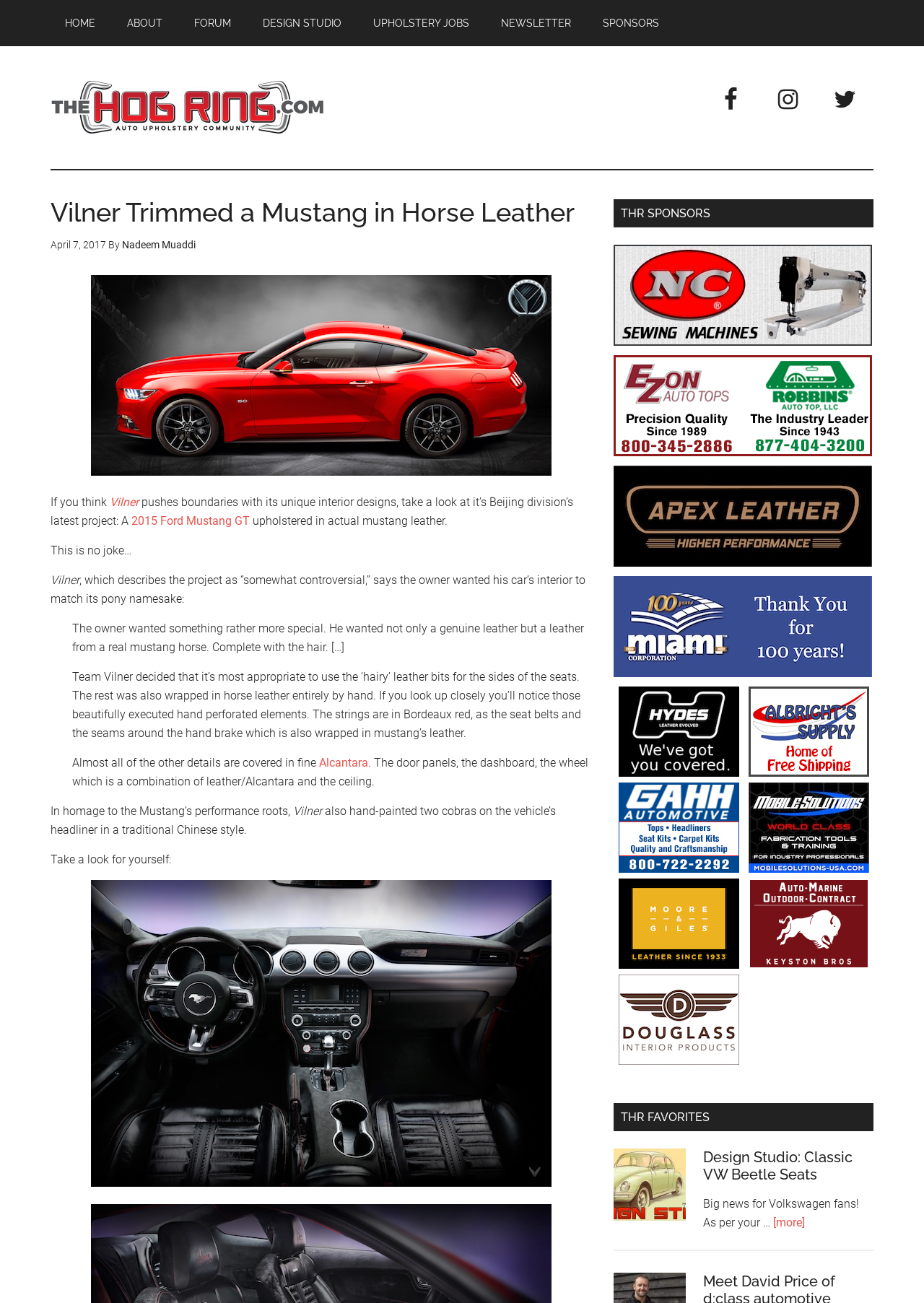What is the website's main navigation menu?
Using the information from the image, give a concise answer in one word or a short phrase.

HOME, ABOUT, FORUM, DESIGN STUDIO, UPHOLSTERY JOBS, NEWSLETTER, SPONSORS